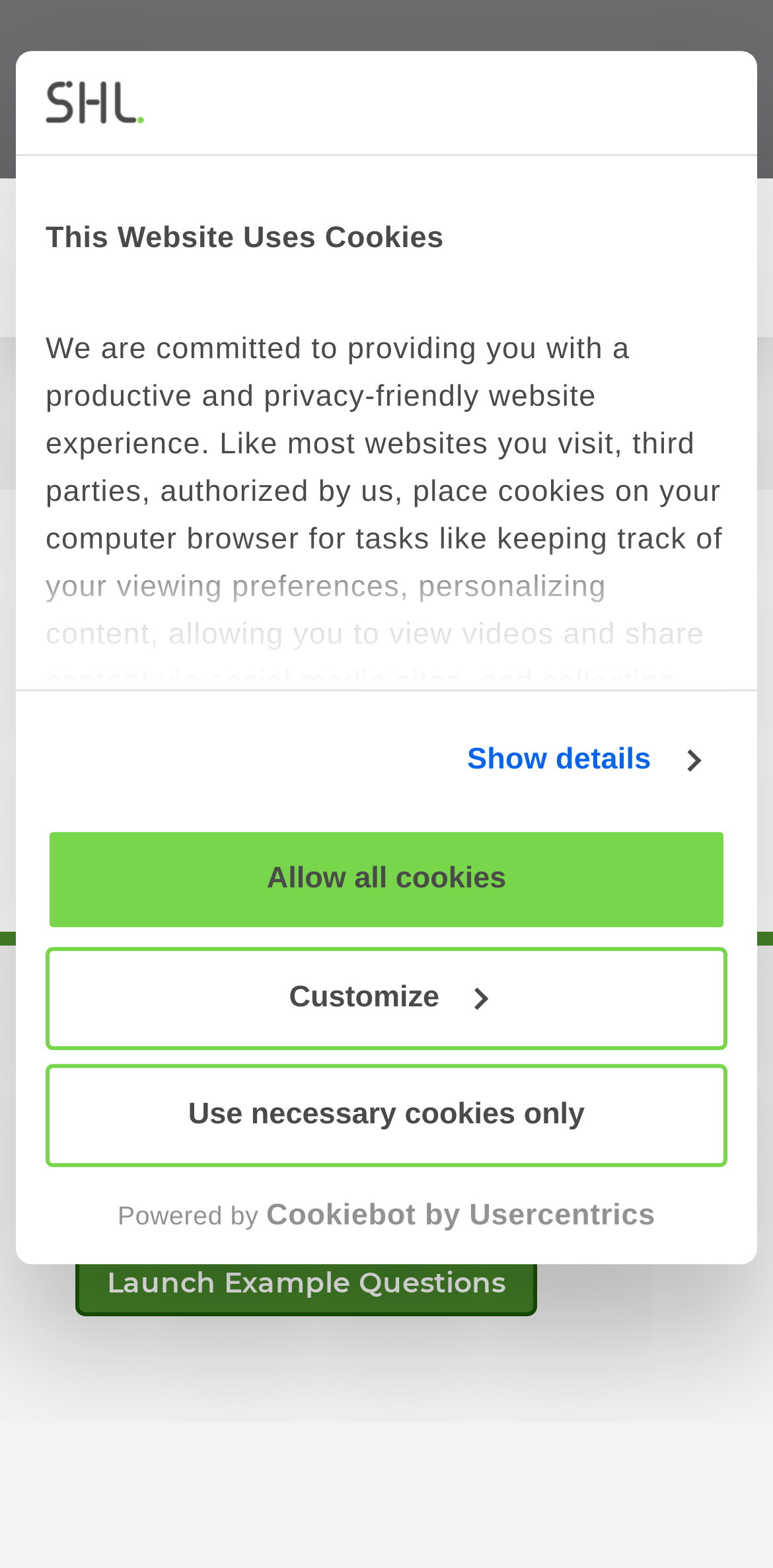Using the elements shown in the image, answer the question comprehensively: What do you need to do with the statements in a verbal reasoning test?

As explained on the webpage, in the example below, you need to determine whether each statement is true or false, or whether you cannot say, given the information in the passage.